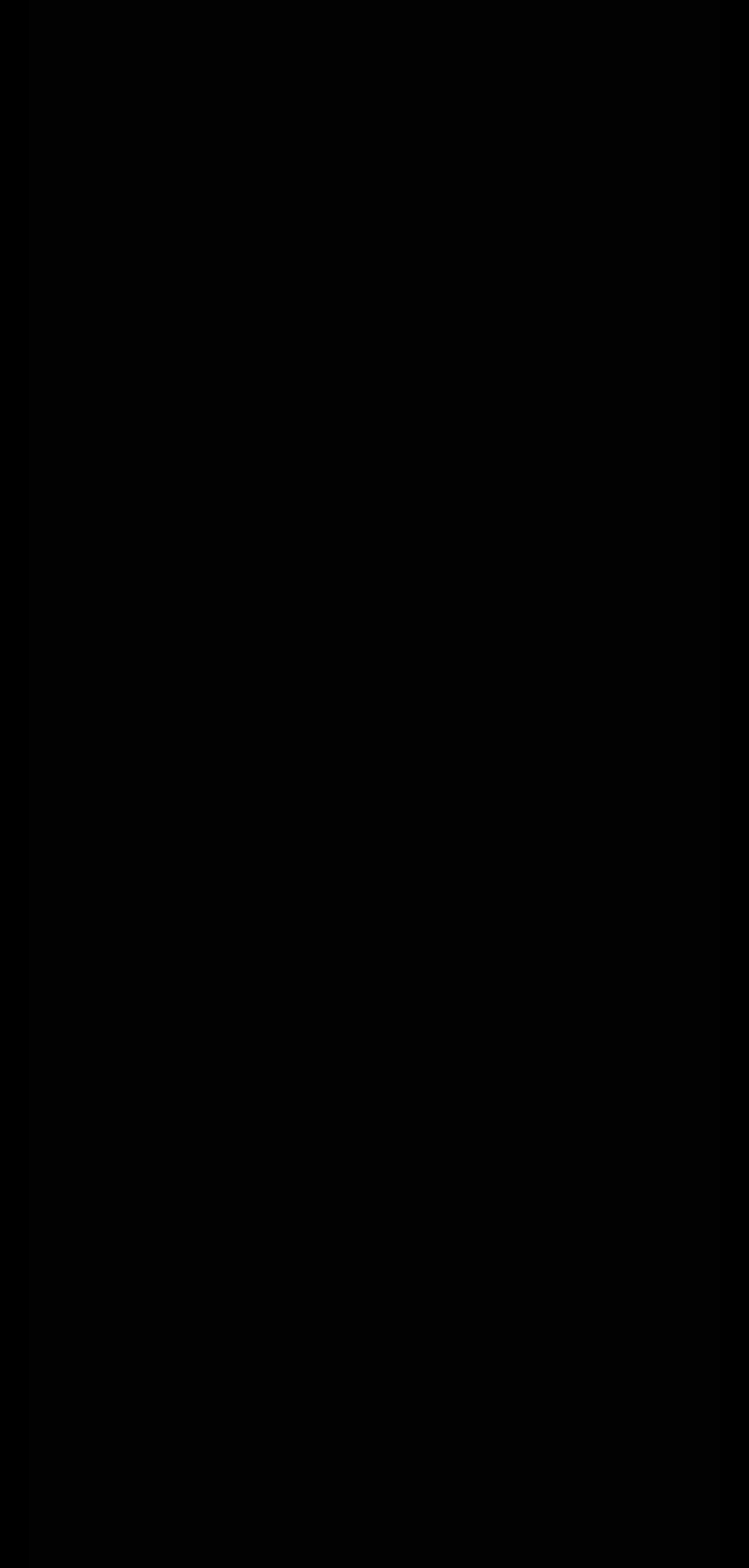Identify the bounding box coordinates necessary to click and complete the given instruction: "Read the latest news".

[0.162, 0.007, 0.838, 0.055]